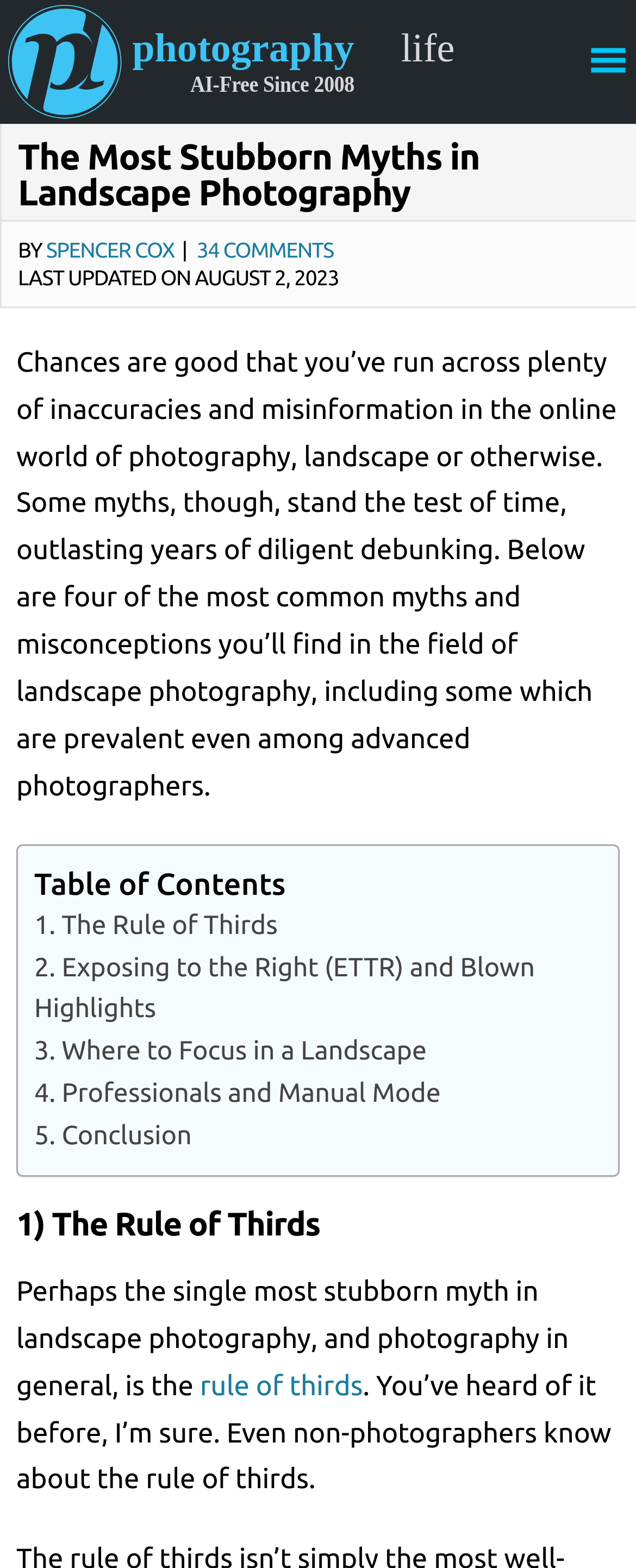For the following element description, predict the bounding box coordinates in the format (top-left x, top-left y, bottom-right x, bottom-right y). All values should be floating point numbers between 0 and 1. Description: rule of thirds

[0.314, 0.874, 0.57, 0.894]